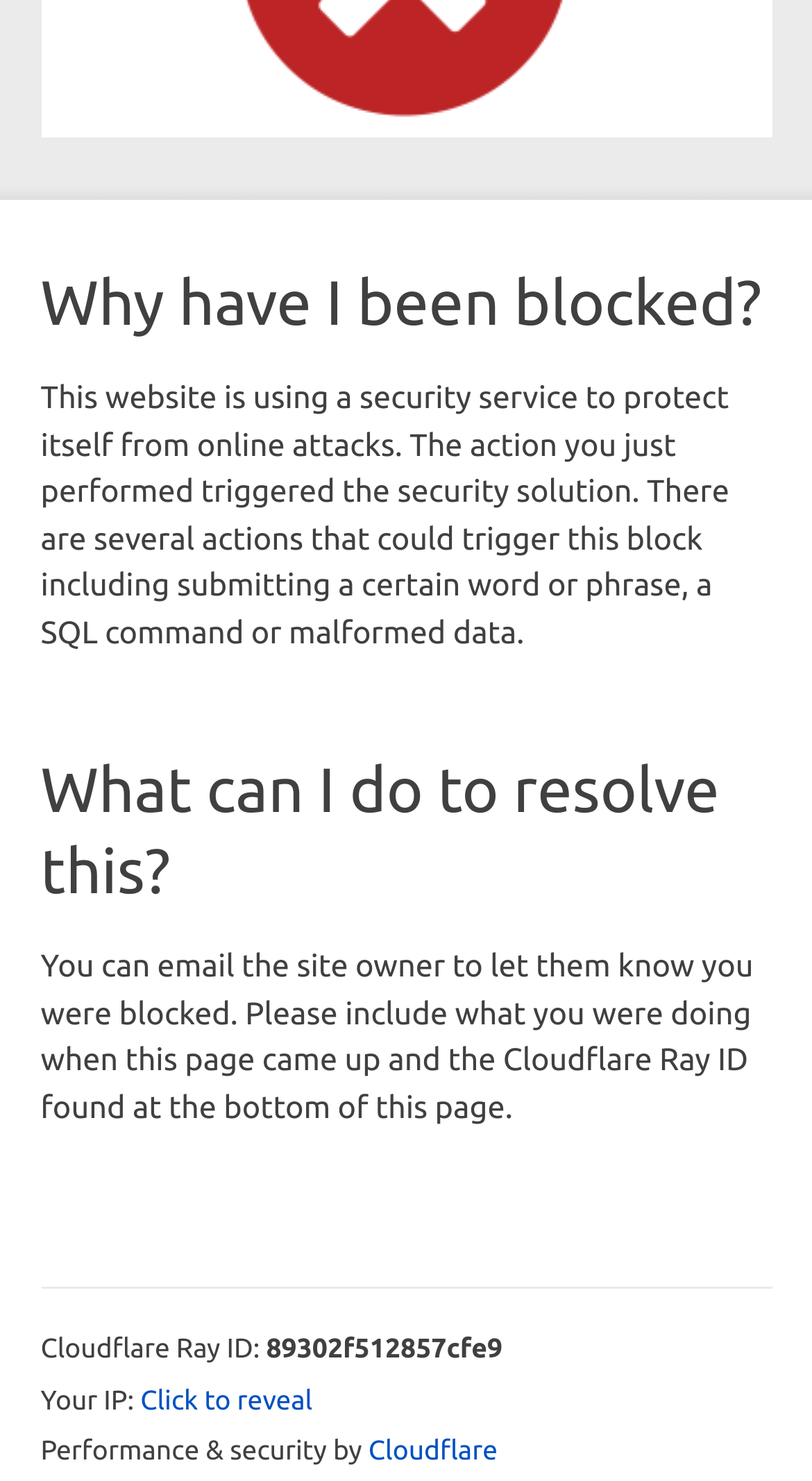Please find the bounding box for the following UI element description. Provide the coordinates in (top-left x, top-left y, bottom-right x, bottom-right y) format, with values between 0 and 1: roblox stock going public date

None